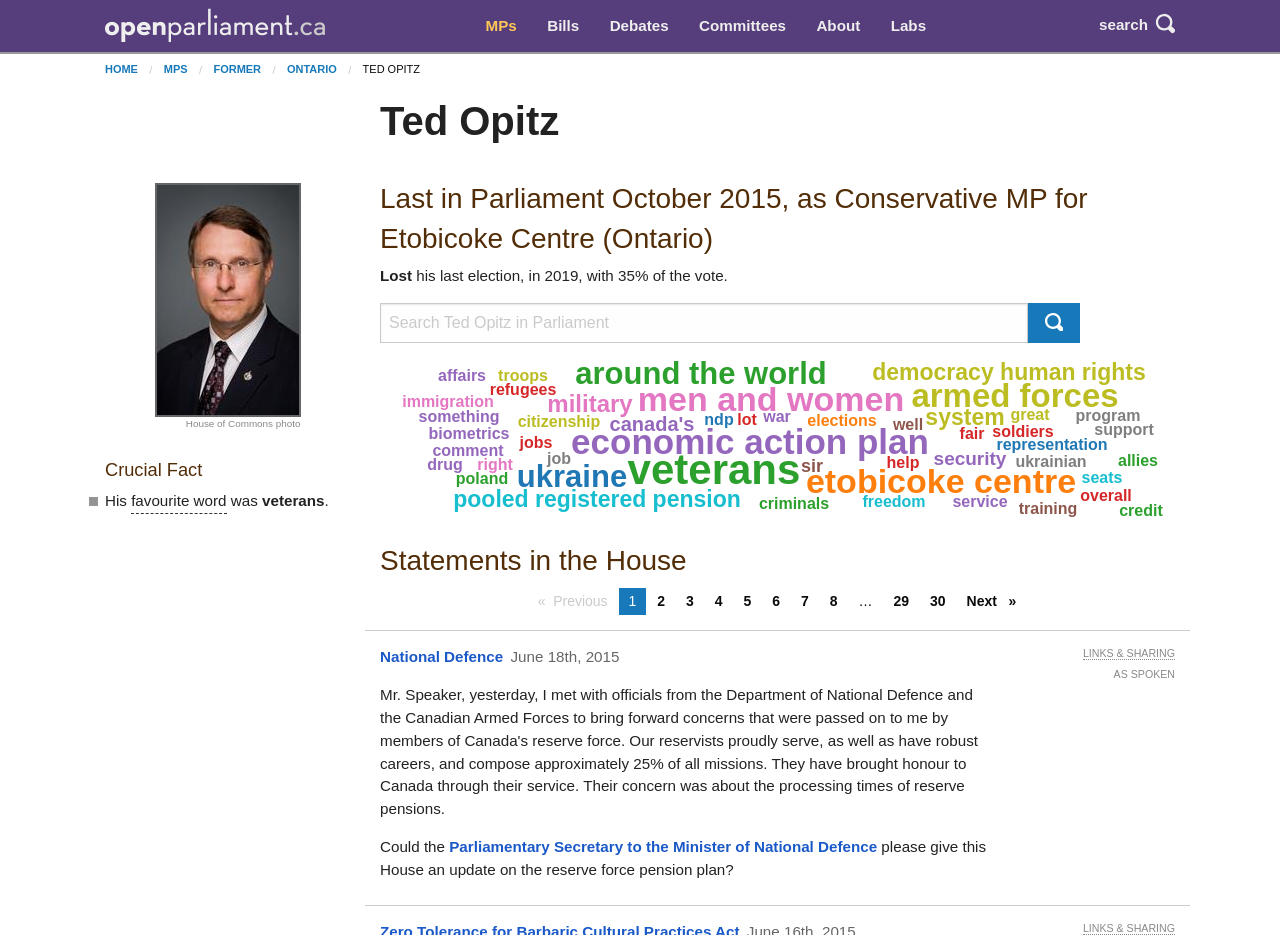What is the search function for on this webpage?
By examining the image, provide a one-word or phrase answer.

Search Ted Opitz in Parliament